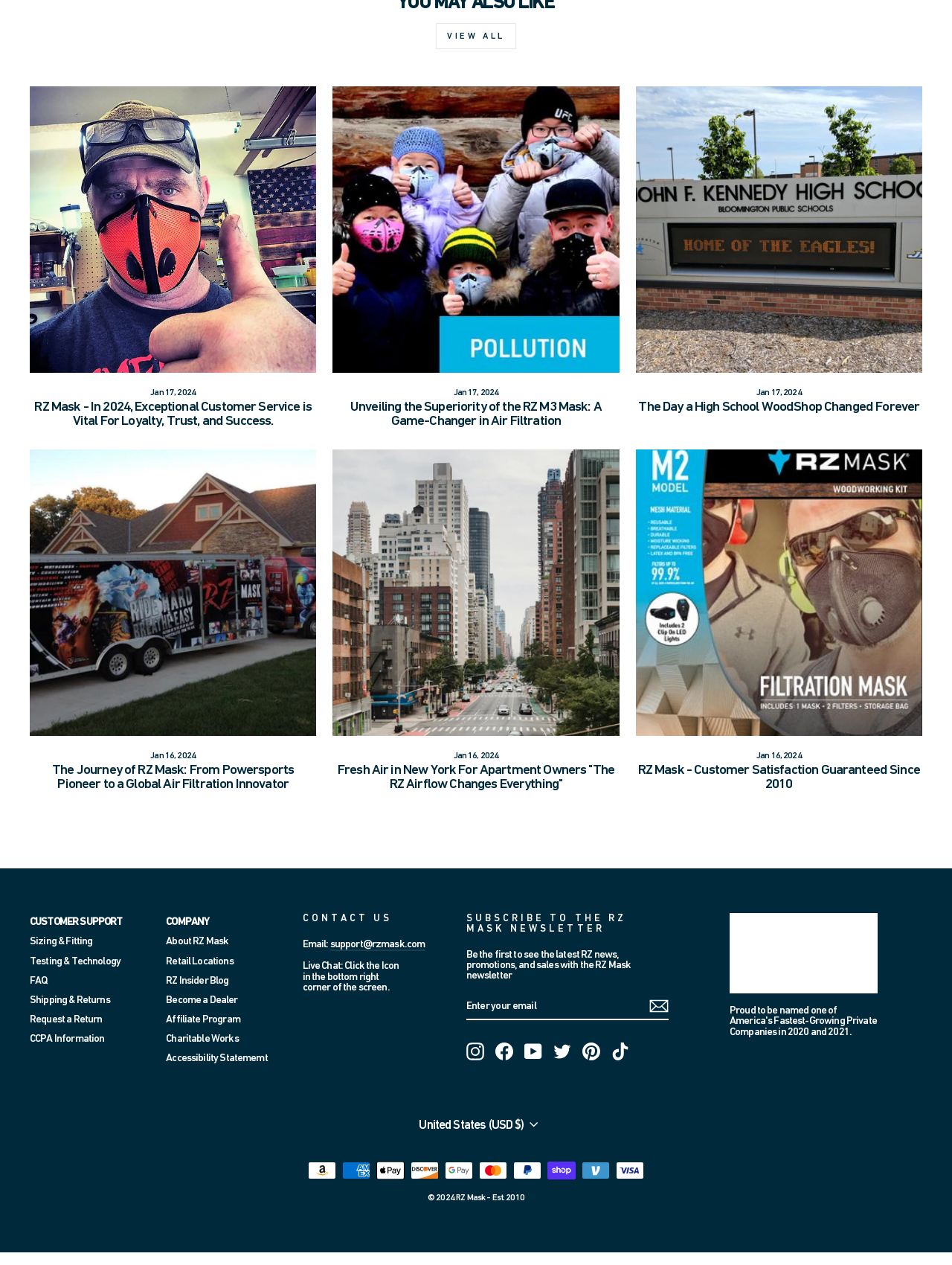What is the main topic of this webpage?
Please respond to the question with a detailed and well-explained answer.

Based on the webpage content, I can see that the webpage is about RZ Mask, a company that provides air filtration products and services. The webpage has multiple links and images related to RZ Mask, indicating that it is the main topic of the webpage.